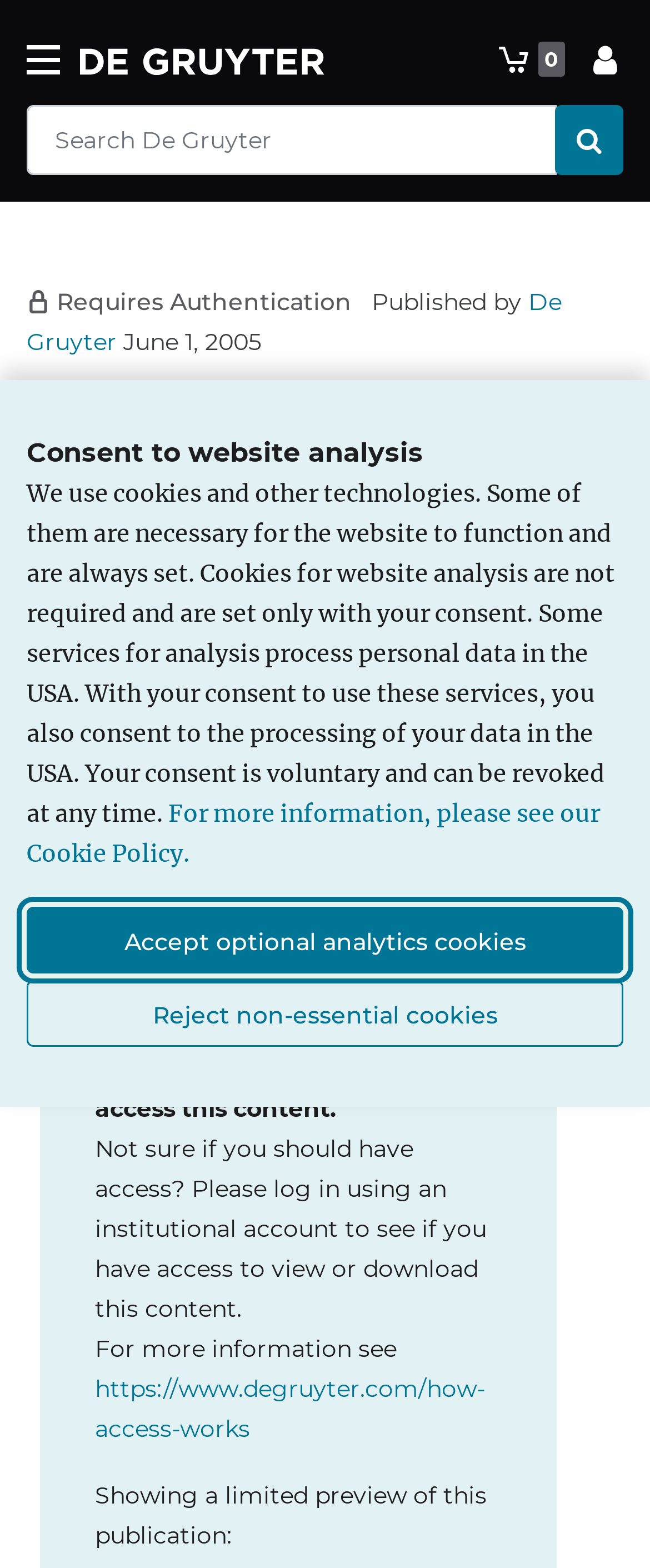Provide your answer in a single word or phrase: 
Who is the first author of the article?

Asim Kurjak